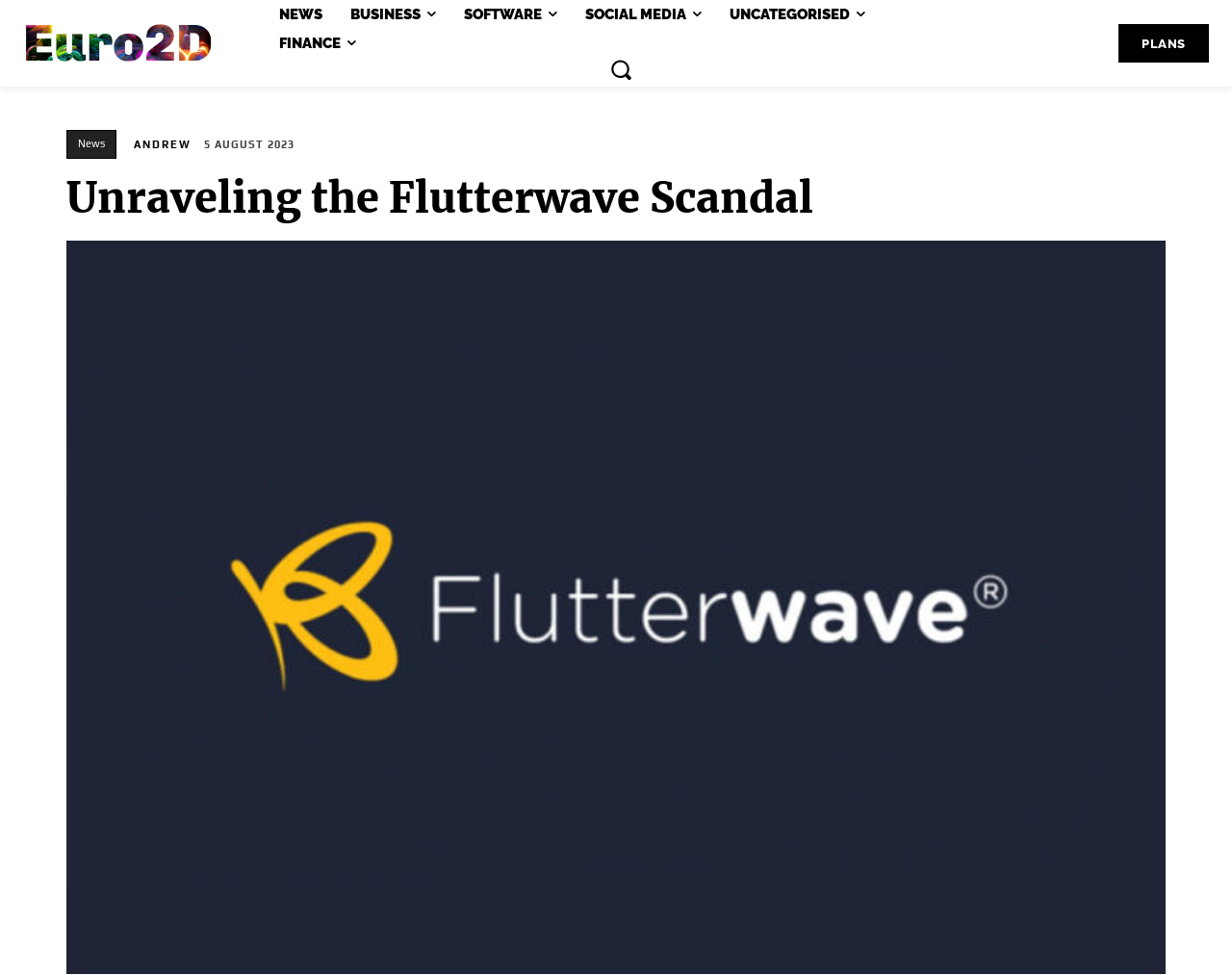How many main navigation links are there?
Look at the screenshot and respond with a single word or phrase.

5